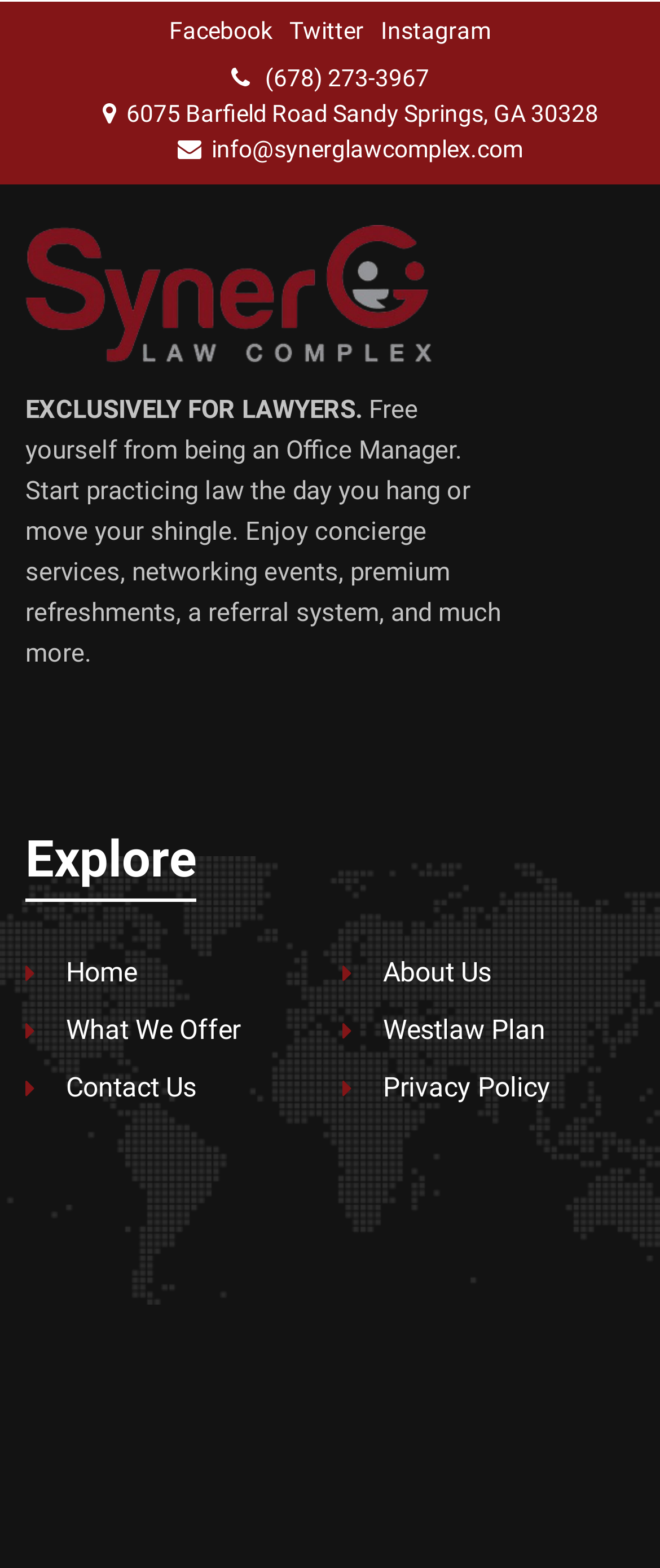Based on the element description: "Westlaw Plan", identify the UI element and provide its bounding box coordinates. Use four float numbers between 0 and 1, [left, top, right, bottom].

[0.518, 0.644, 0.826, 0.67]